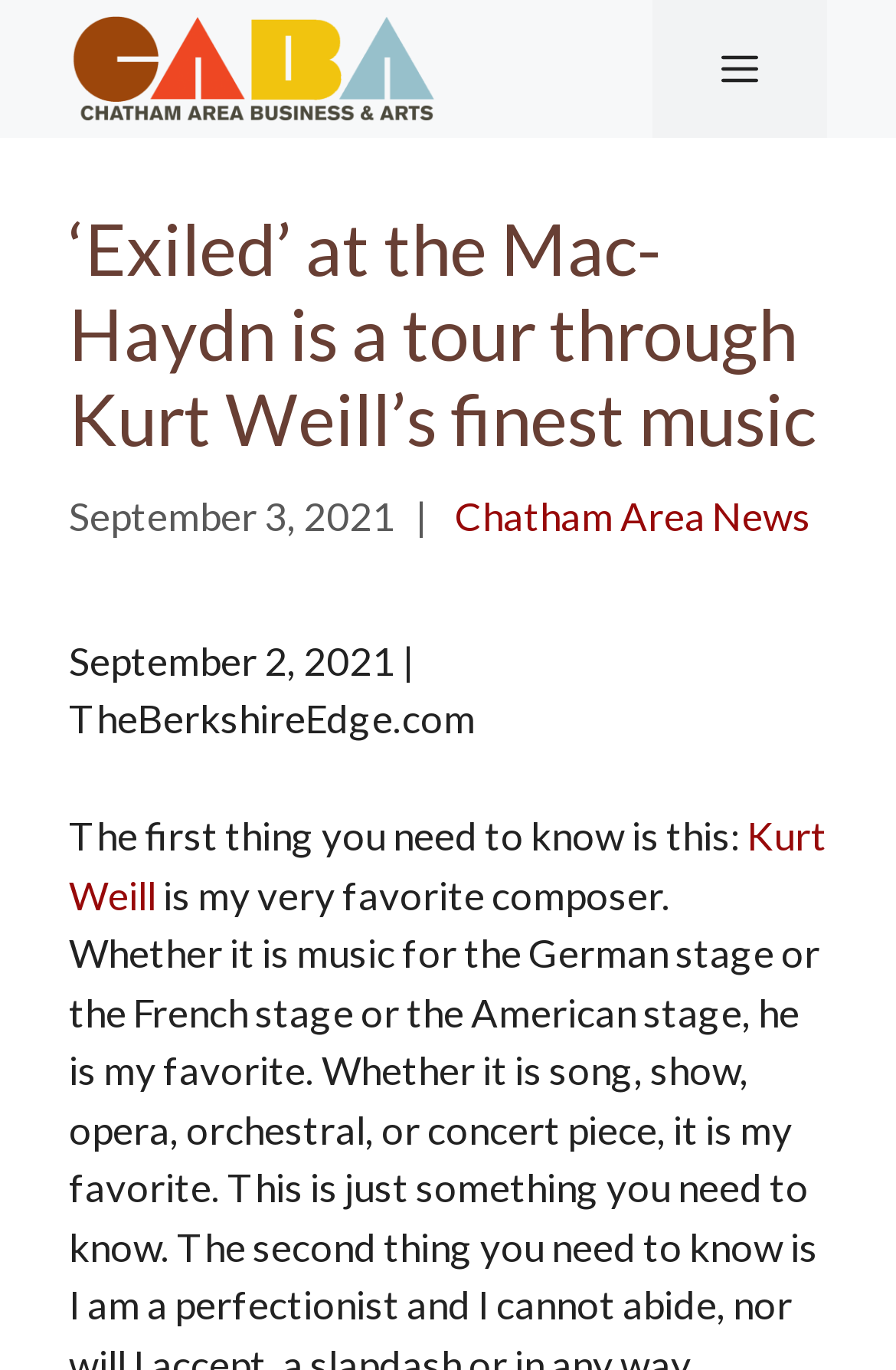Please find the bounding box for the following UI element description. Provide the coordinates in (top-left x, top-left y, bottom-right x, bottom-right y) format, with values between 0 and 1: Vision and Values

None